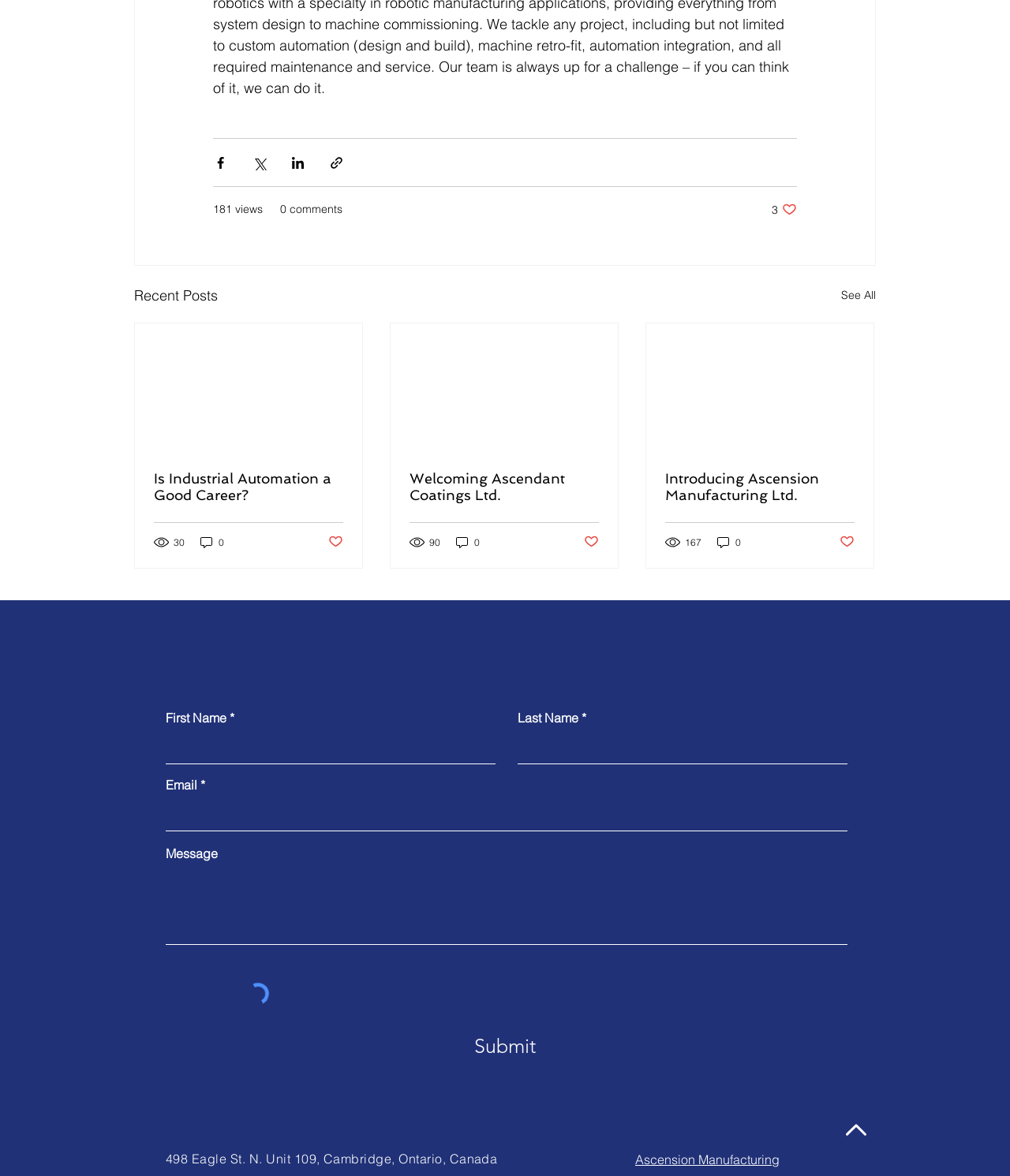How many articles are listed on the page?
Refer to the image and offer an in-depth and detailed answer to the question.

I counted the number of articles listed on the page, which are three separate sections with article titles and descriptions. Therefore, there are 3 articles listed on the page.